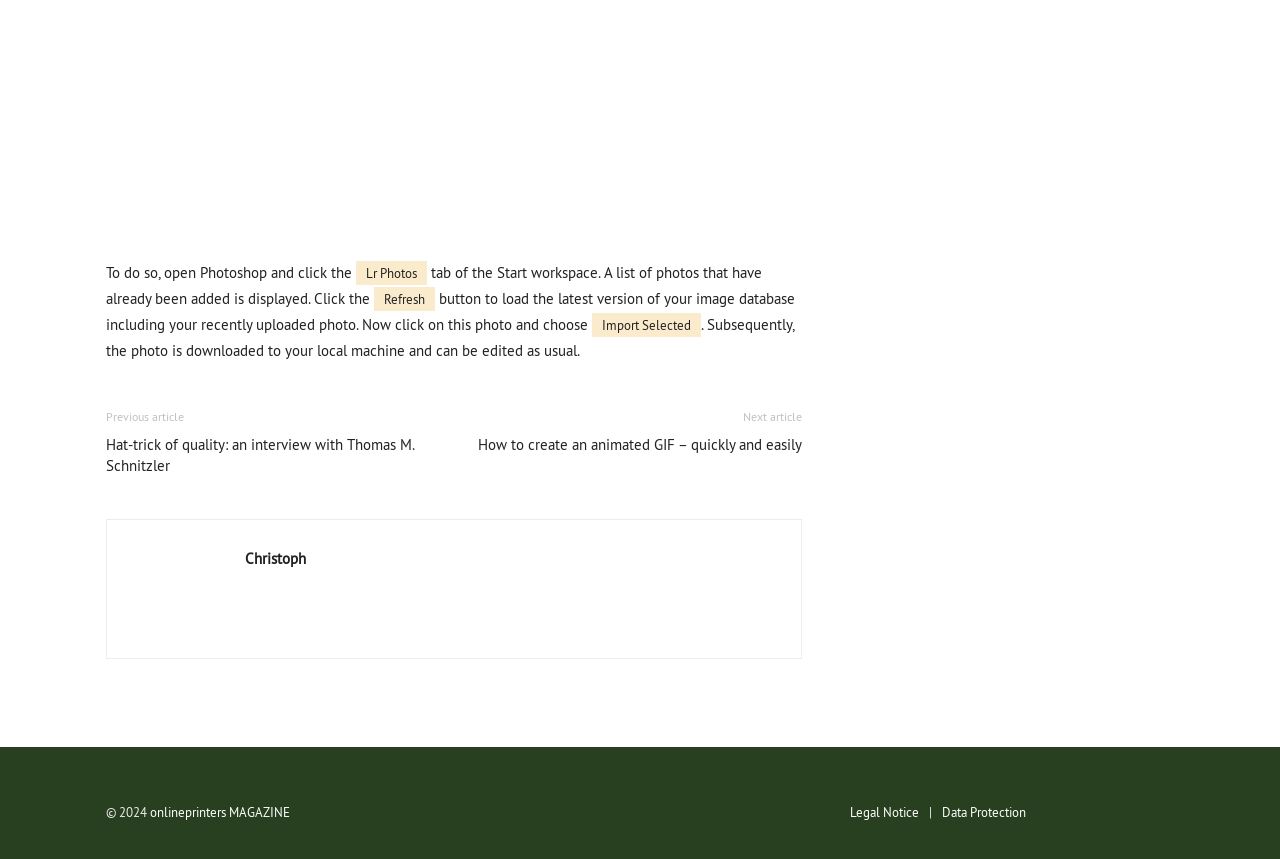What is the copyright year of the website?
Your answer should be a single word or phrase derived from the screenshot.

2024